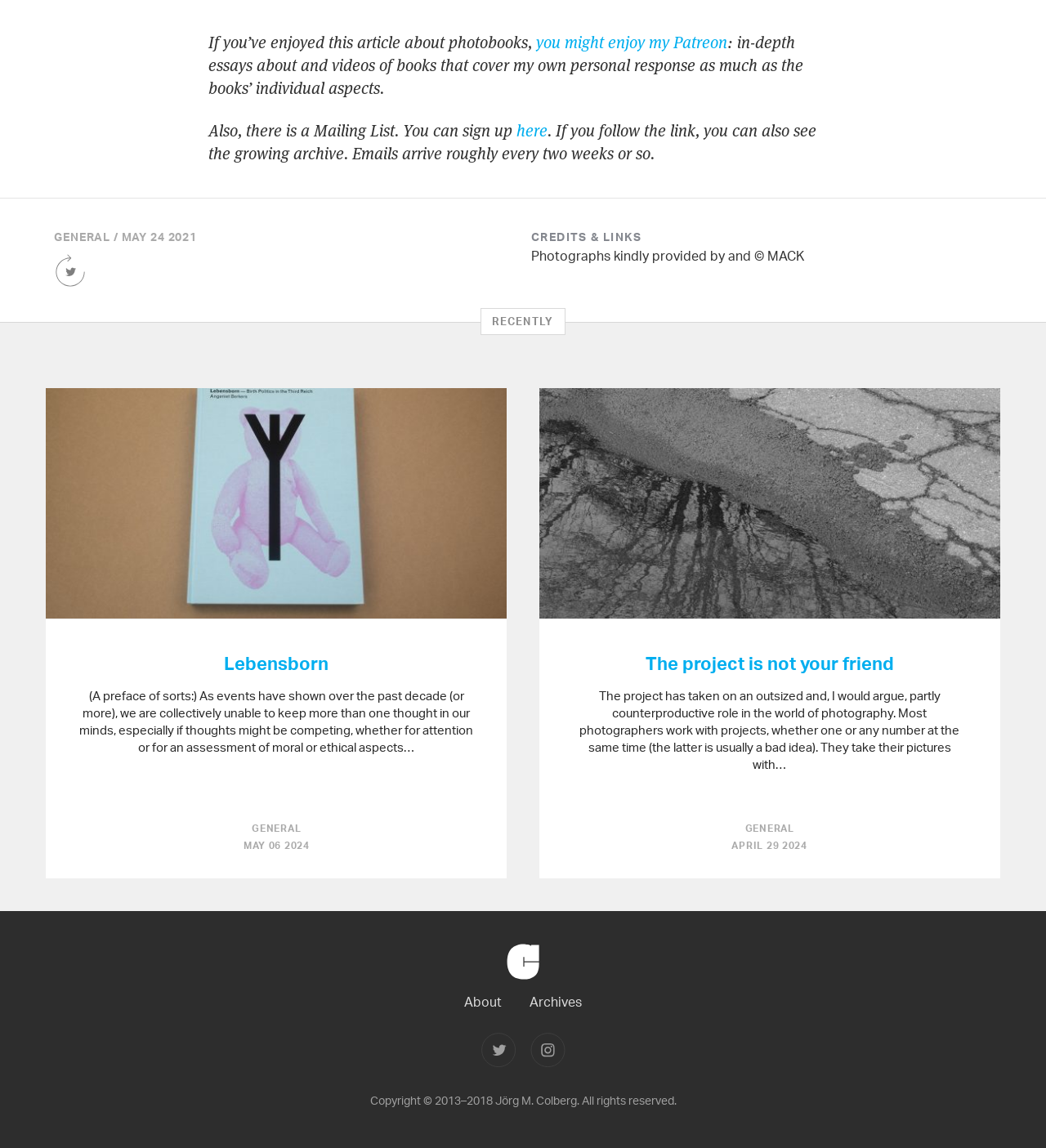How can I follow the author on social media?
Provide a detailed answer to the question, using the image to inform your response.

I found links 'Follow Joerg Colberg on Twitter' and 'Follow Joerg Colberg on Instagram' at the bottom of the page, which suggest that I can follow the author on these social media platforms.